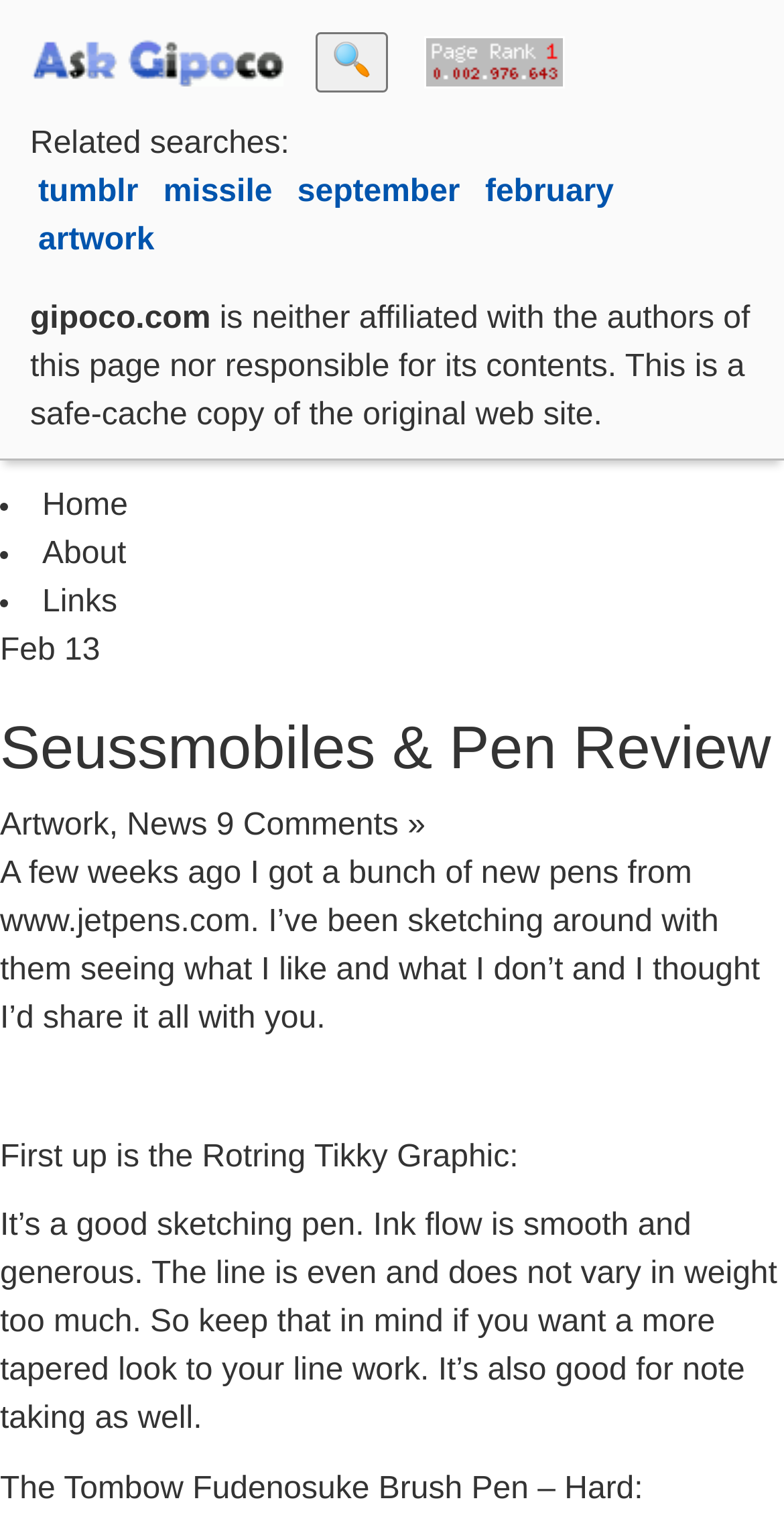Please identify the bounding box coordinates of the region to click in order to complete the given instruction: "Share on Facebook". The coordinates should be four float numbers between 0 and 1, i.e., [left, top, right, bottom].

None